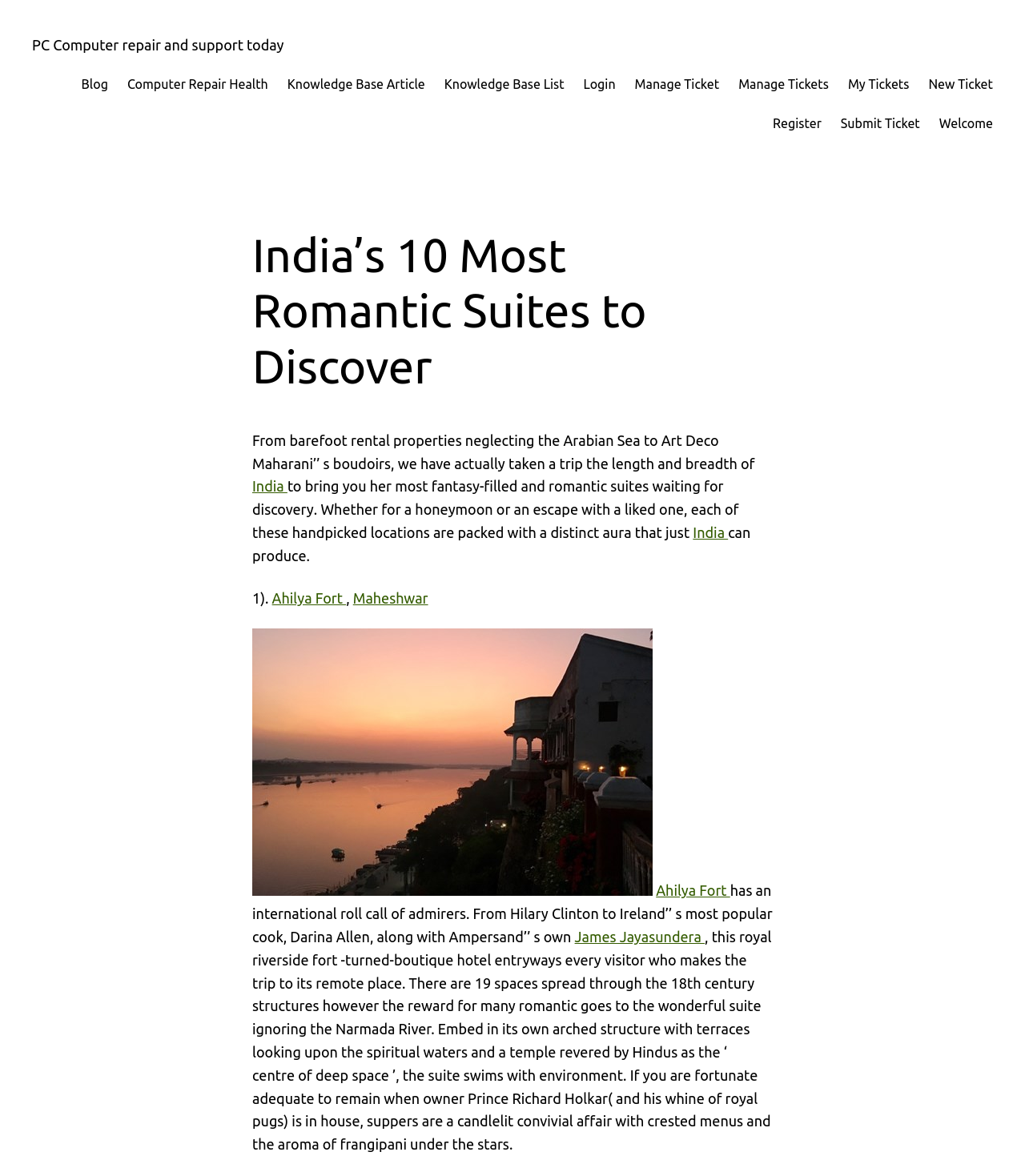Please provide a comprehensive response to the question below by analyzing the image: 
How many spaces are there in Ahilya Fort?

According to the text, Ahilya Fort has 19 spaces spread through the 18th-century structures. This information is mentioned in the description of the fort.